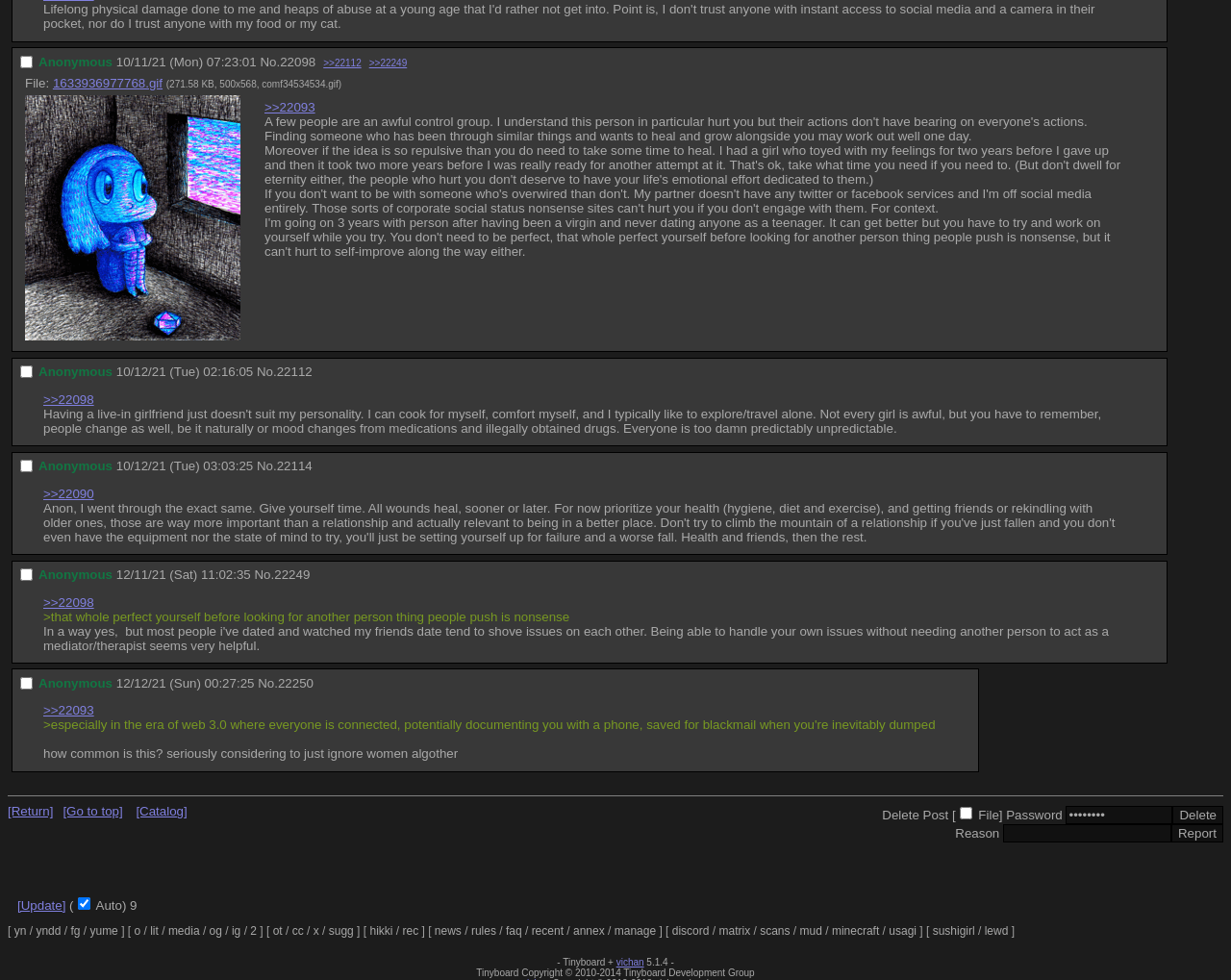Find the bounding box coordinates of the element's region that should be clicked in order to follow the given instruction: "Click the 'Delete Post' link". The coordinates should consist of four float numbers between 0 and 1, i.e., [left, top, right, bottom].

[0.717, 0.825, 0.776, 0.839]